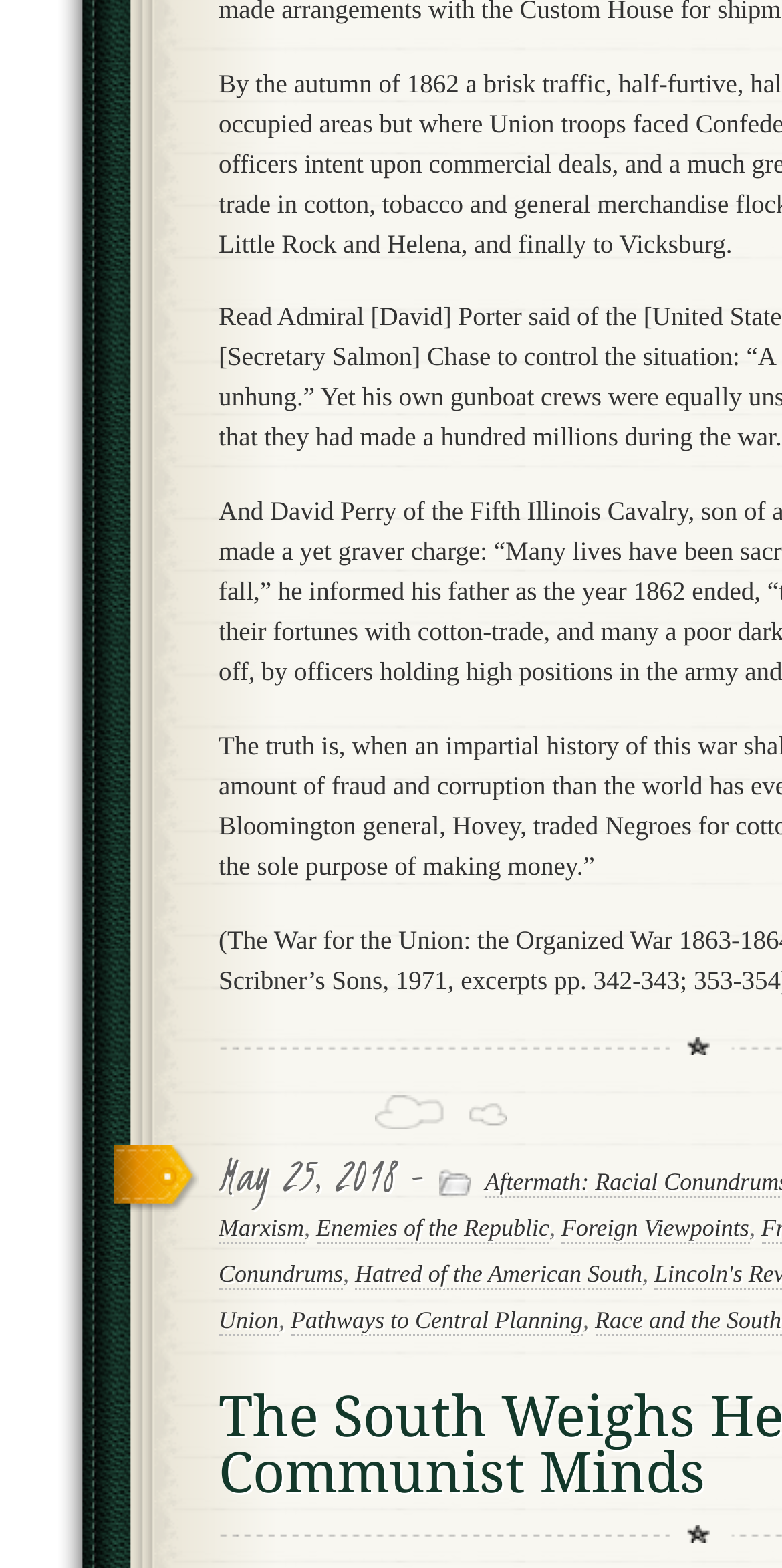Using the description: "Race and the South", determine the UI element's bounding box coordinates. Ensure the coordinates are in the format of four float numbers between 0 and 1, i.e., [left, top, right, bottom].

[0.761, 0.833, 0.999, 0.852]